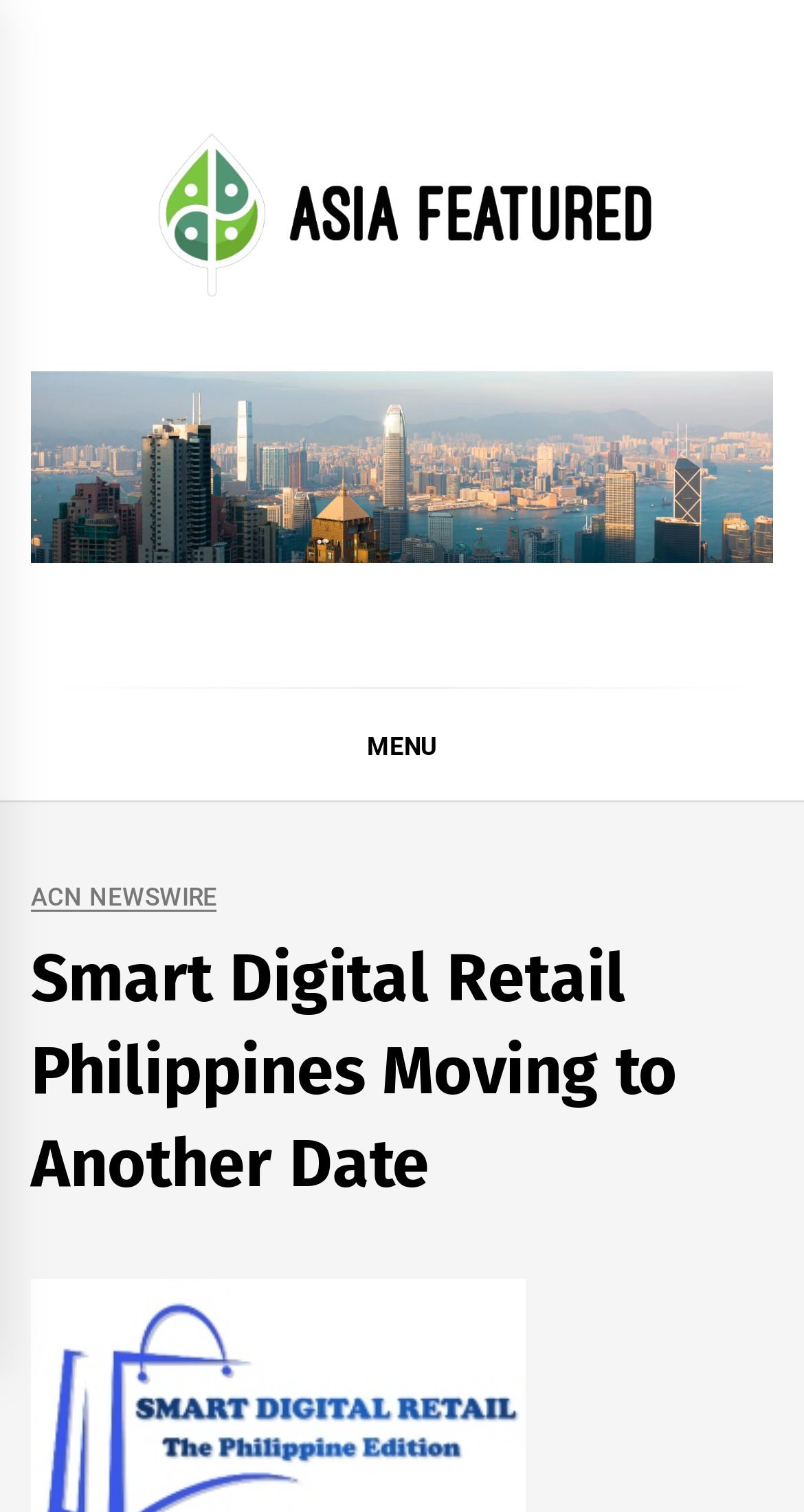What is the topic of the main heading? Using the information from the screenshot, answer with a single word or phrase.

Smart Digital Retail